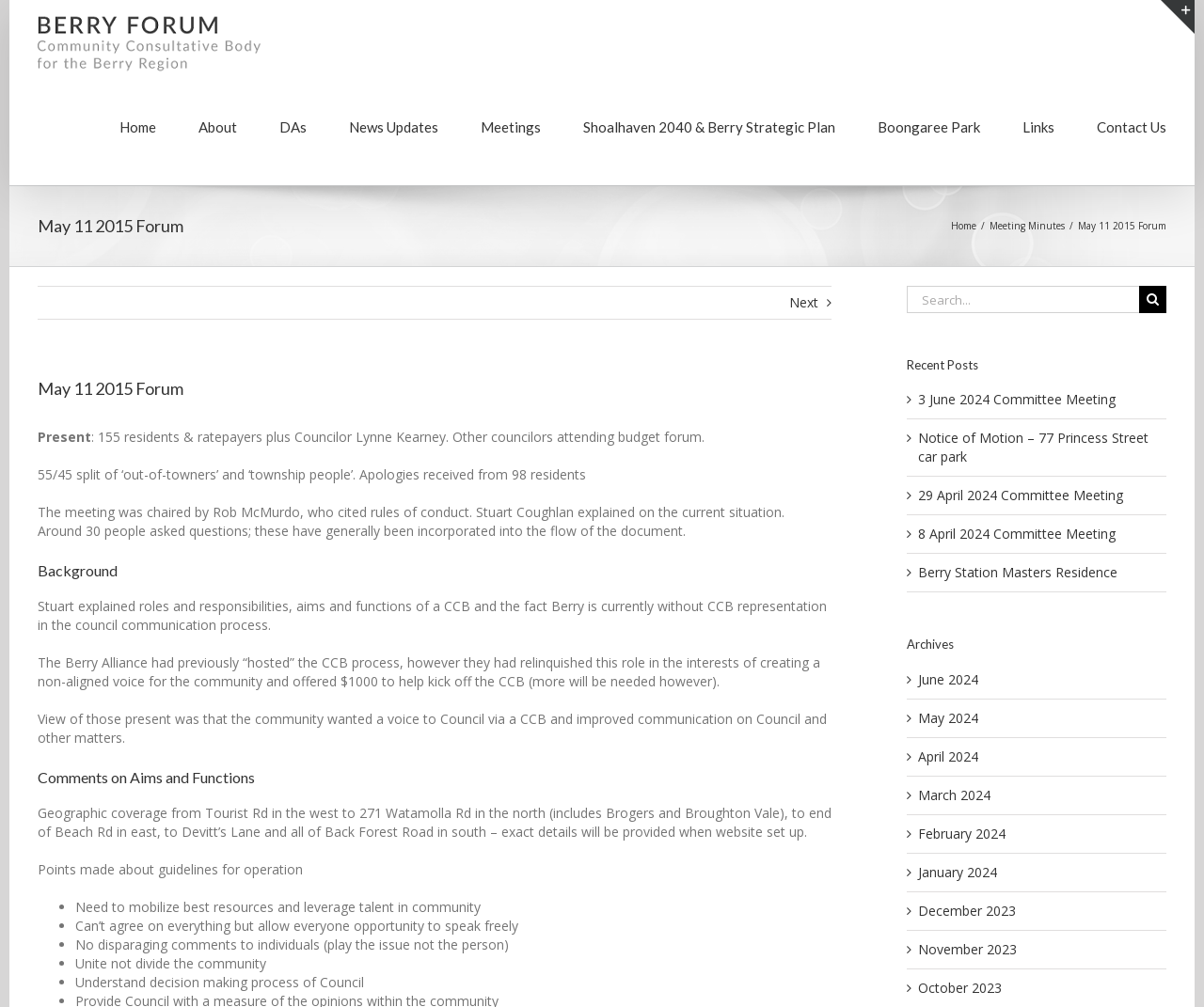Please identify the bounding box coordinates for the region that you need to click to follow this instruction: "View the 'May 11 2015 Forum' meeting minutes".

[0.822, 0.218, 0.884, 0.231]